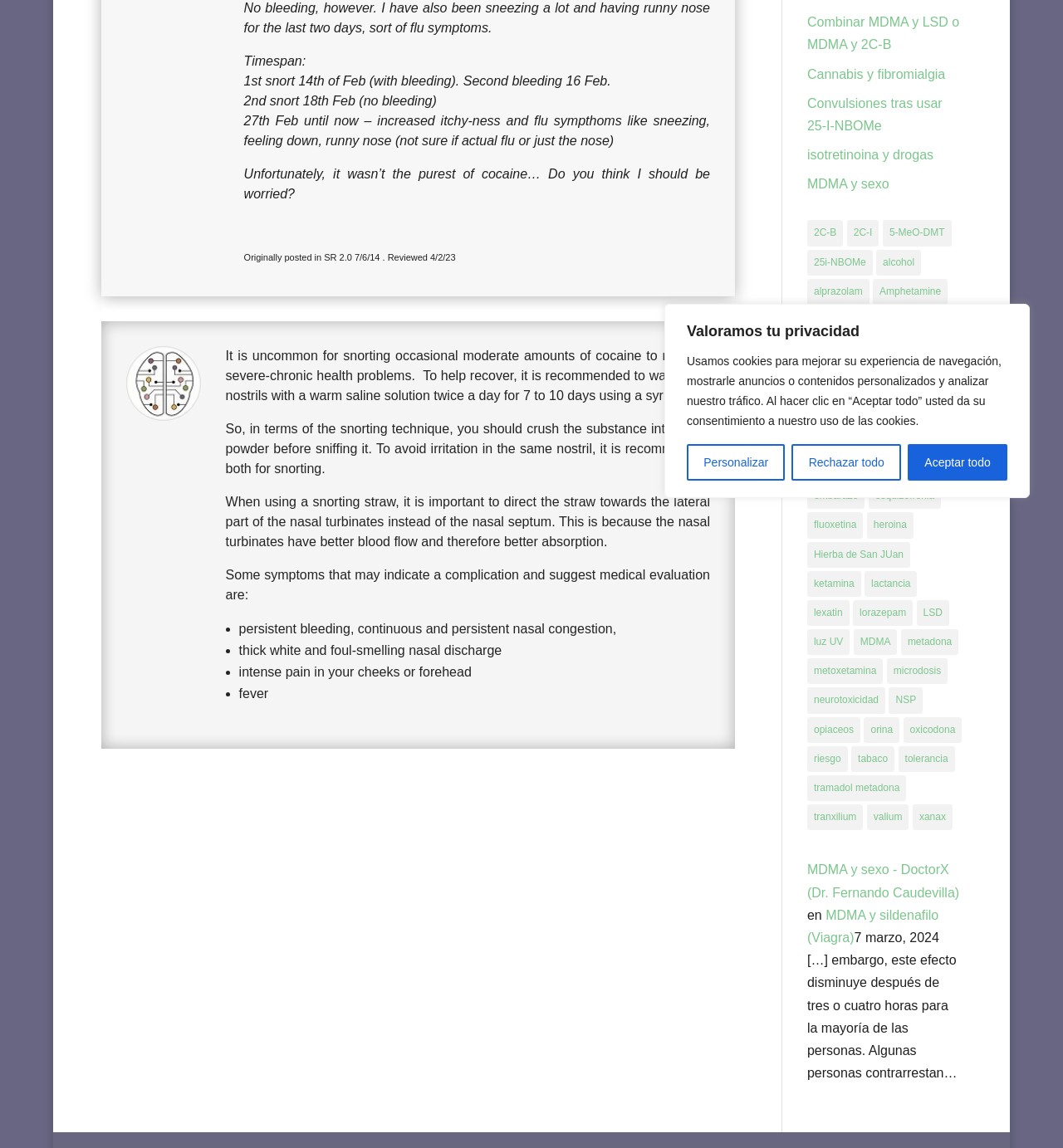Locate the bounding box of the UI element based on this description: "Return to Doctor X Files". Provide four float numbers between 0 and 1 as [left, top, right, bottom].

[0.298, 0.667, 0.488, 0.699]